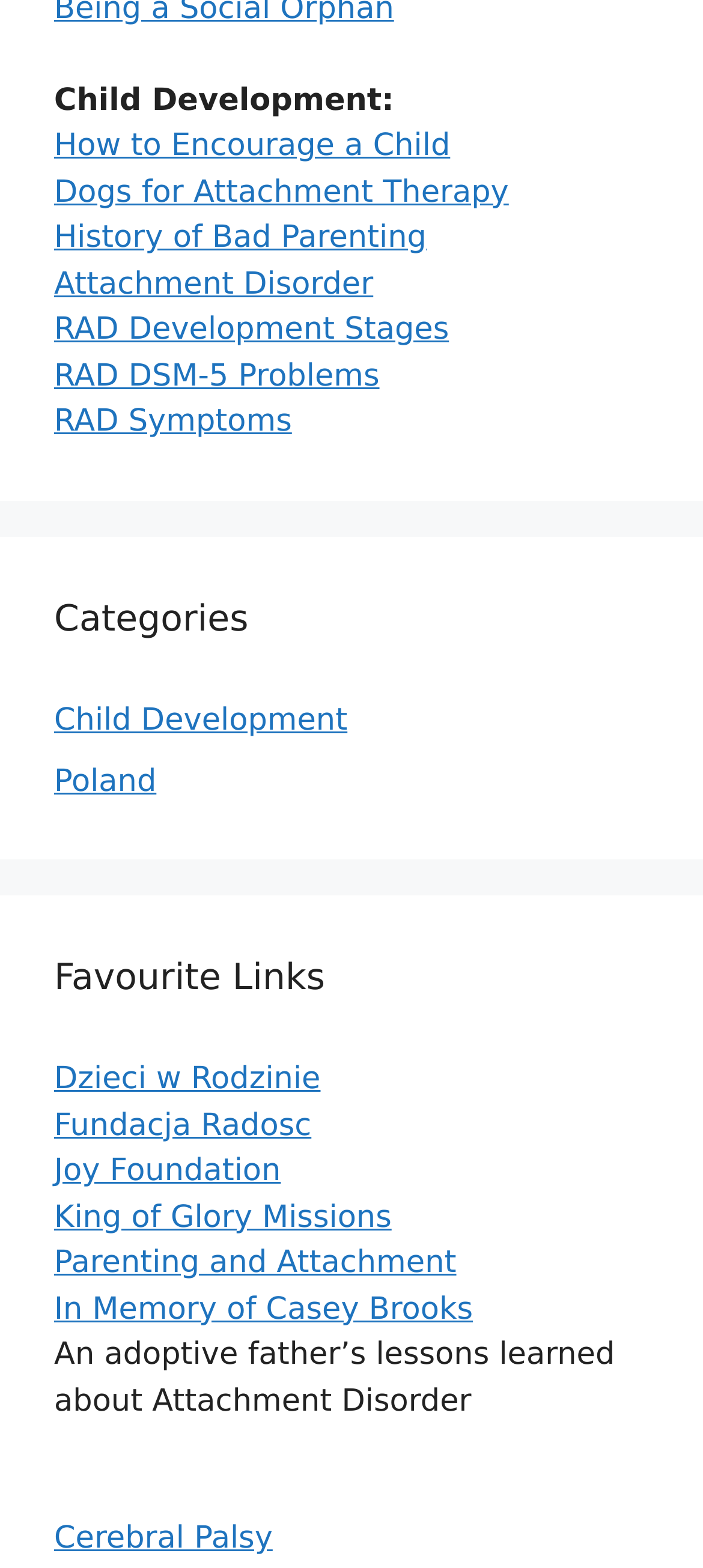Please identify the bounding box coordinates of the element on the webpage that should be clicked to follow this instruction: "Learn about child development". The bounding box coordinates should be given as four float numbers between 0 and 1, formatted as [left, top, right, bottom].

[0.077, 0.053, 0.56, 0.076]